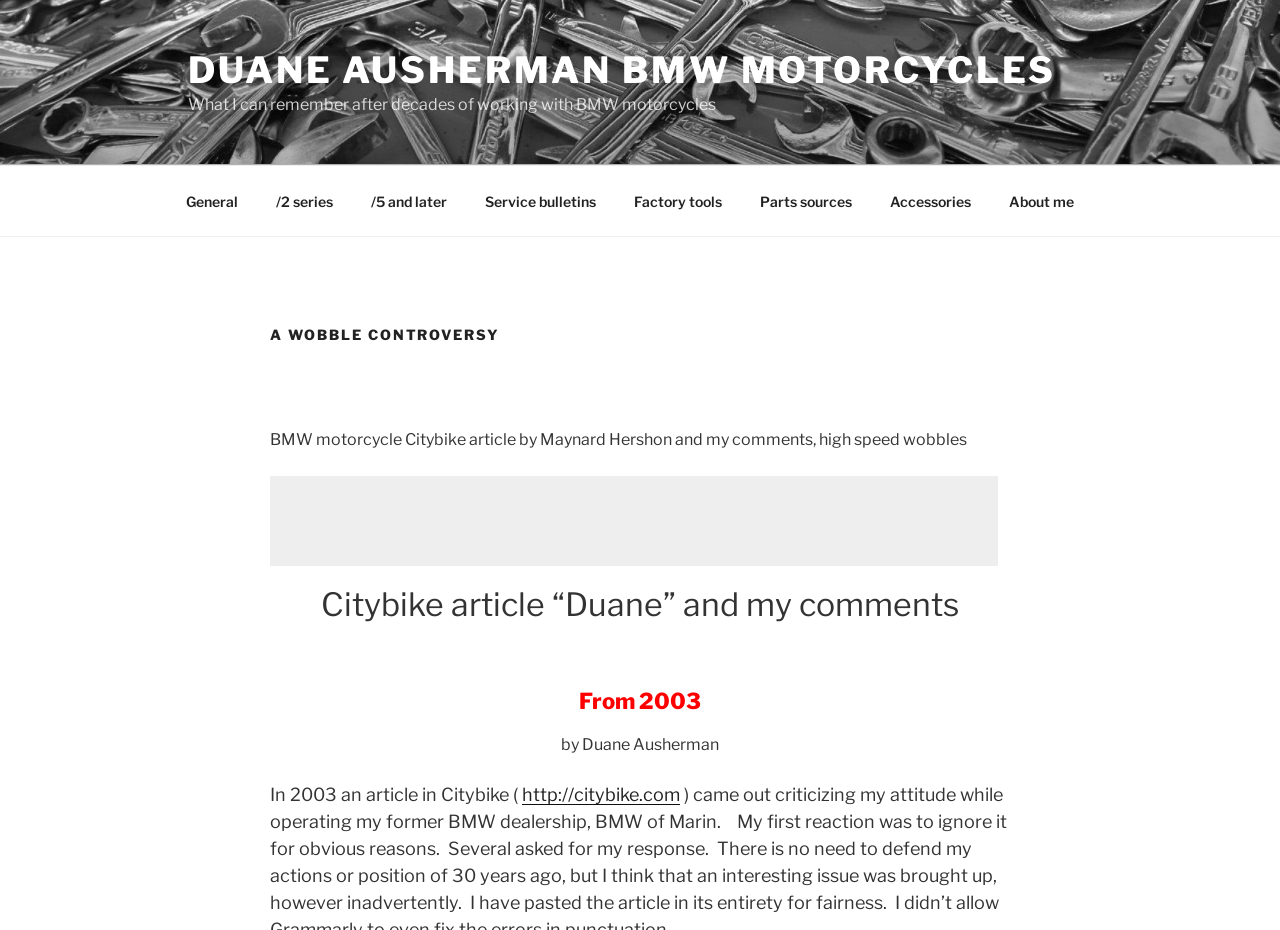Write an exhaustive caption that covers the webpage's main aspects.

The webpage is about a controversy related to BMW motorcycles, specifically a wobble issue. At the top, there is a link to "DUANE AUSHERMAN BMW MOTORCYCLES" and a brief introduction to the author's experience working with BMW motorcycles. Below this, there is a top menu navigation bar with 8 links, including "General", "2 series", "5 and later", "Service bulletins", "Factory tools", "Parts sources", "Accessories", and "About me".

The main content of the page is divided into sections. The first section has a heading "A WOBBLE CONTROVERSY" and discusses a Citybike article written by Maynard Hershon, with the author's comments on high-speed wobbles. Below this, there is an advertisement iframe.

The next section has a heading "From 2003" and discusses an article published in Citybike in 2003, which criticized the author's attitude while operating his former BMW dealership. The author shares their initial reaction to the article and their decision to respond to the criticism. The text continues to explain the author's perspective on the issue, mentioning that they don't need to defend their actions from 30 years ago, but finds the issue raised in the article interesting.